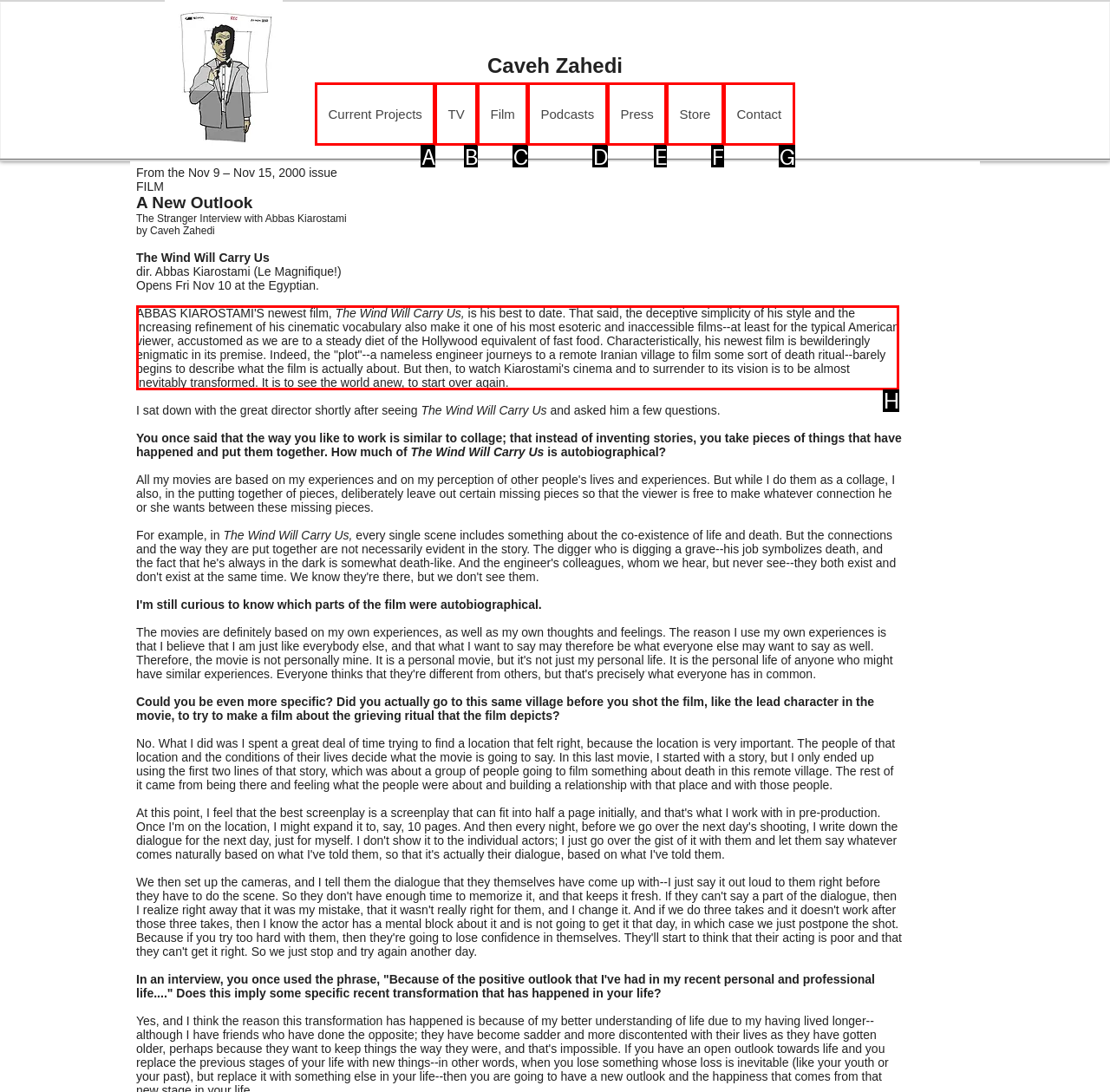Point out the option that needs to be clicked to fulfill the following instruction: Click on the 'VBA Programming' link
Answer with the letter of the appropriate choice from the listed options.

None